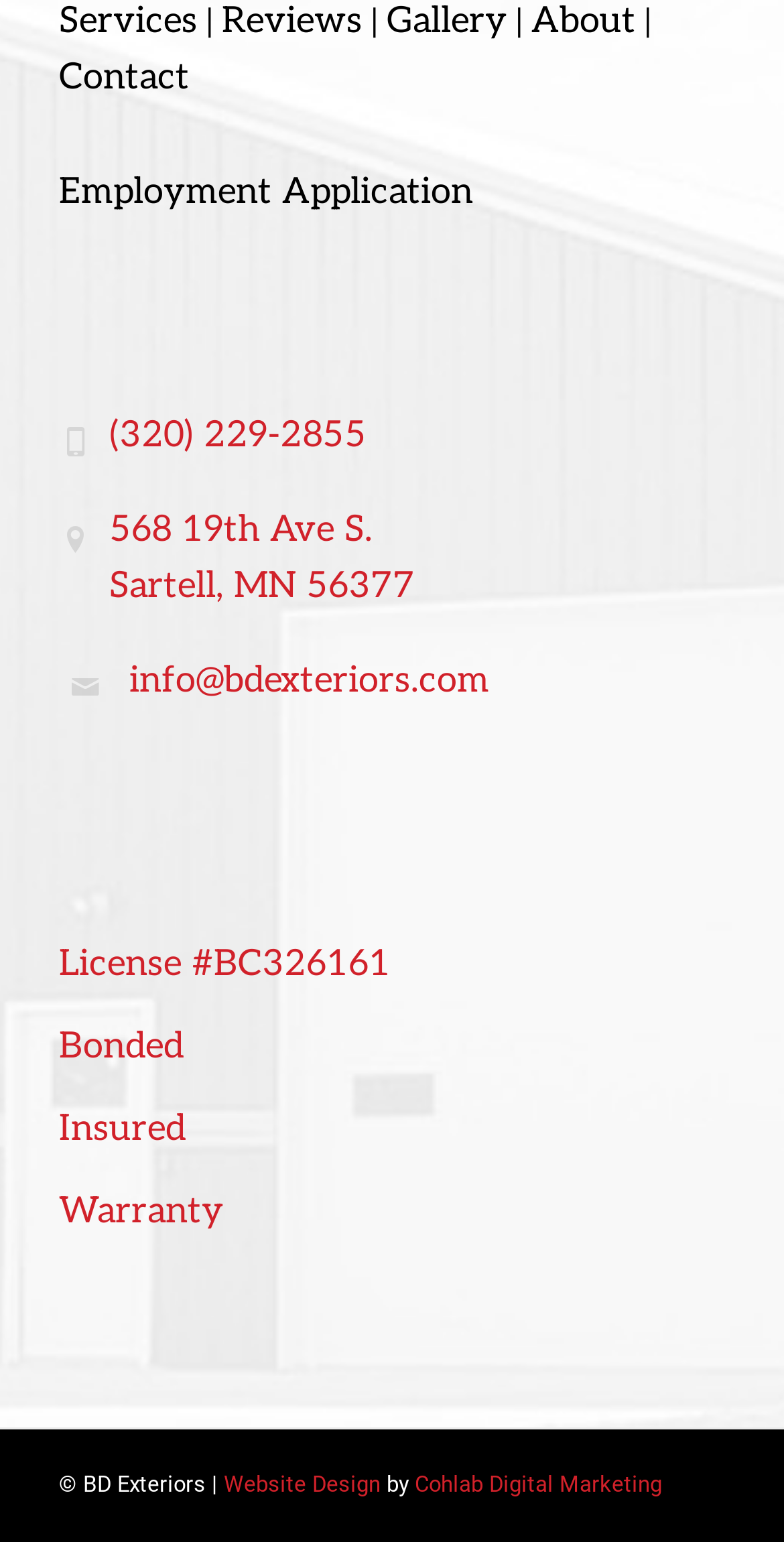What are the services provided by BD Exteriors?
Using the image, provide a detailed and thorough answer to the question.

The webpage does not explicitly mention the services provided by BD Exteriors, but it has a link to the 'Services' page, suggesting that the services can be found by navigating to that page.